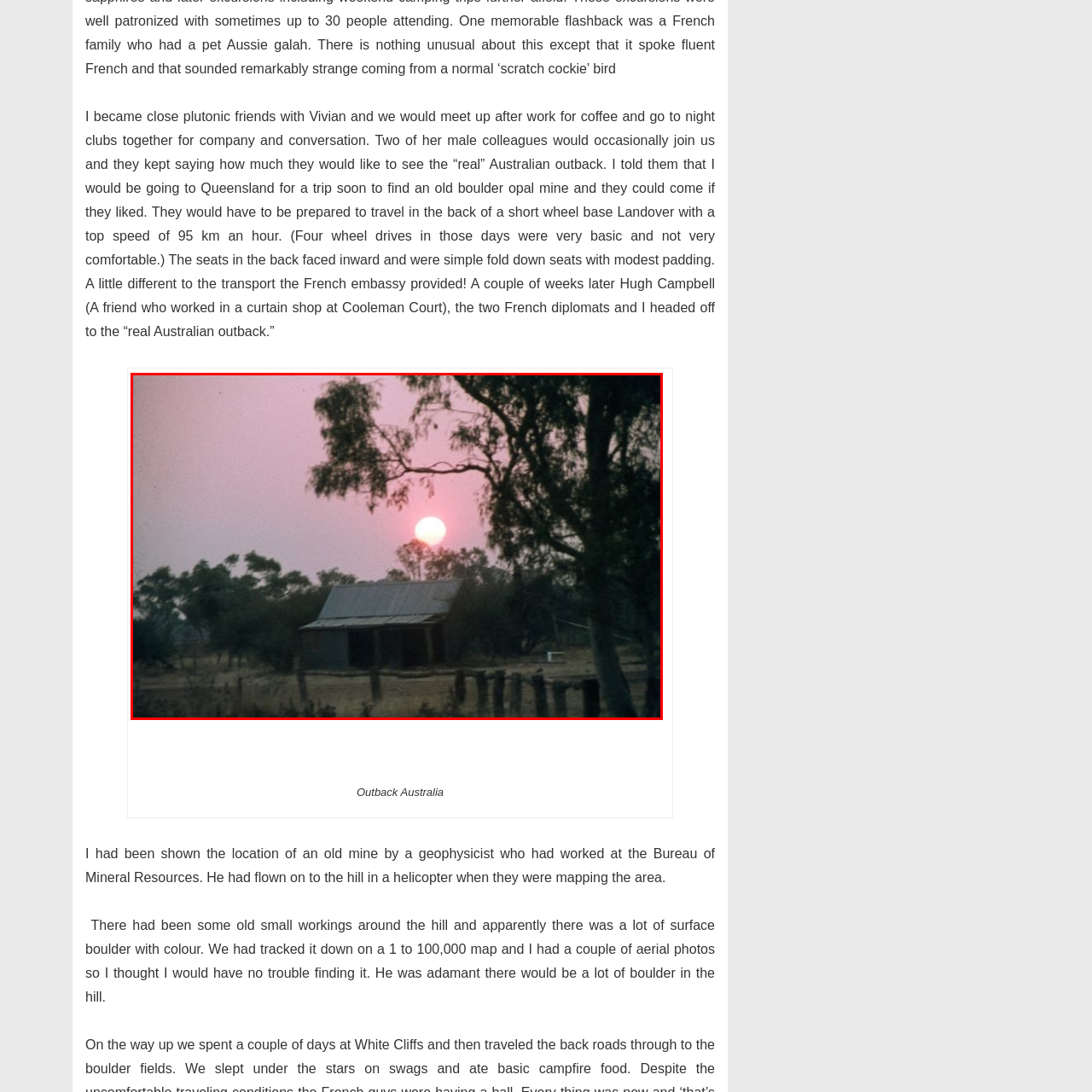What emotion does the image evoke?
Pay attention to the section of the image highlighted by the red bounding box and provide a comprehensive answer to the question.

The serene moment captured in the image, with the rustic shed set against the breathtaking sunset, evokes a sense of nostalgia for simpler times and the allure of discovering hidden gems nestled within the vast Australian landscape.